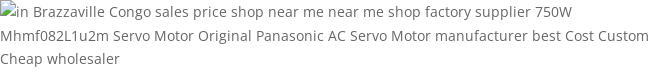What is the power rating of the servo motor? Please answer the question using a single word or phrase based on the image.

750W